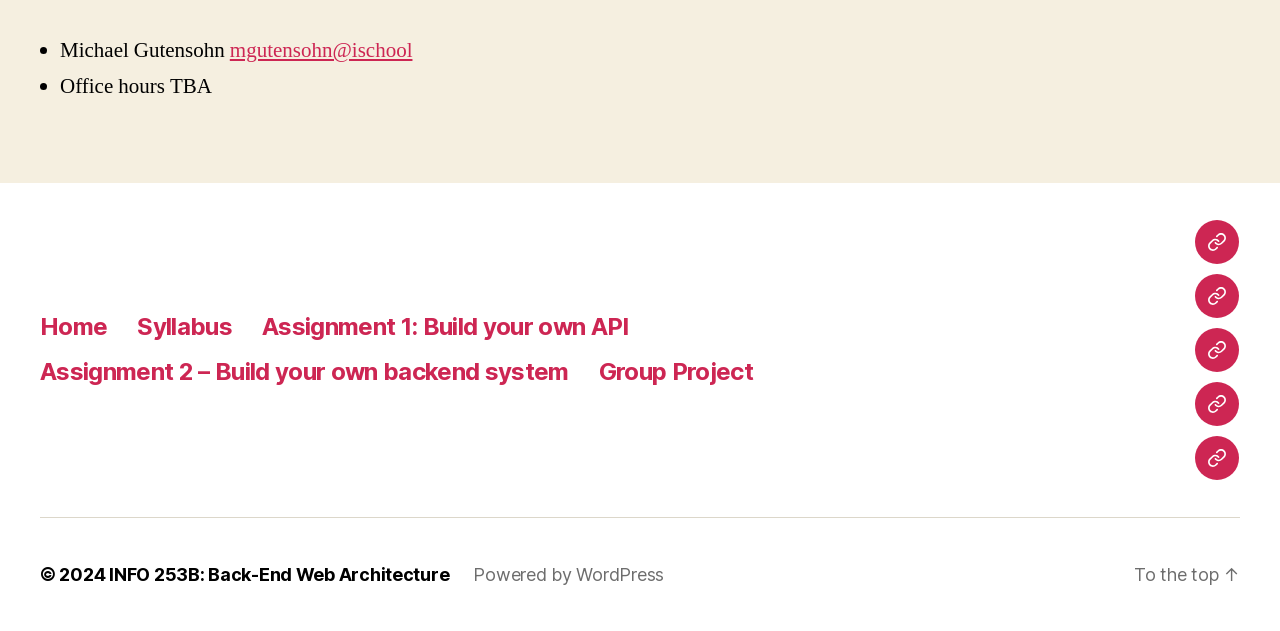What is the name of the course?
Refer to the image and answer the question using a single word or phrase.

INFO 253B: Back-End Web Architecture